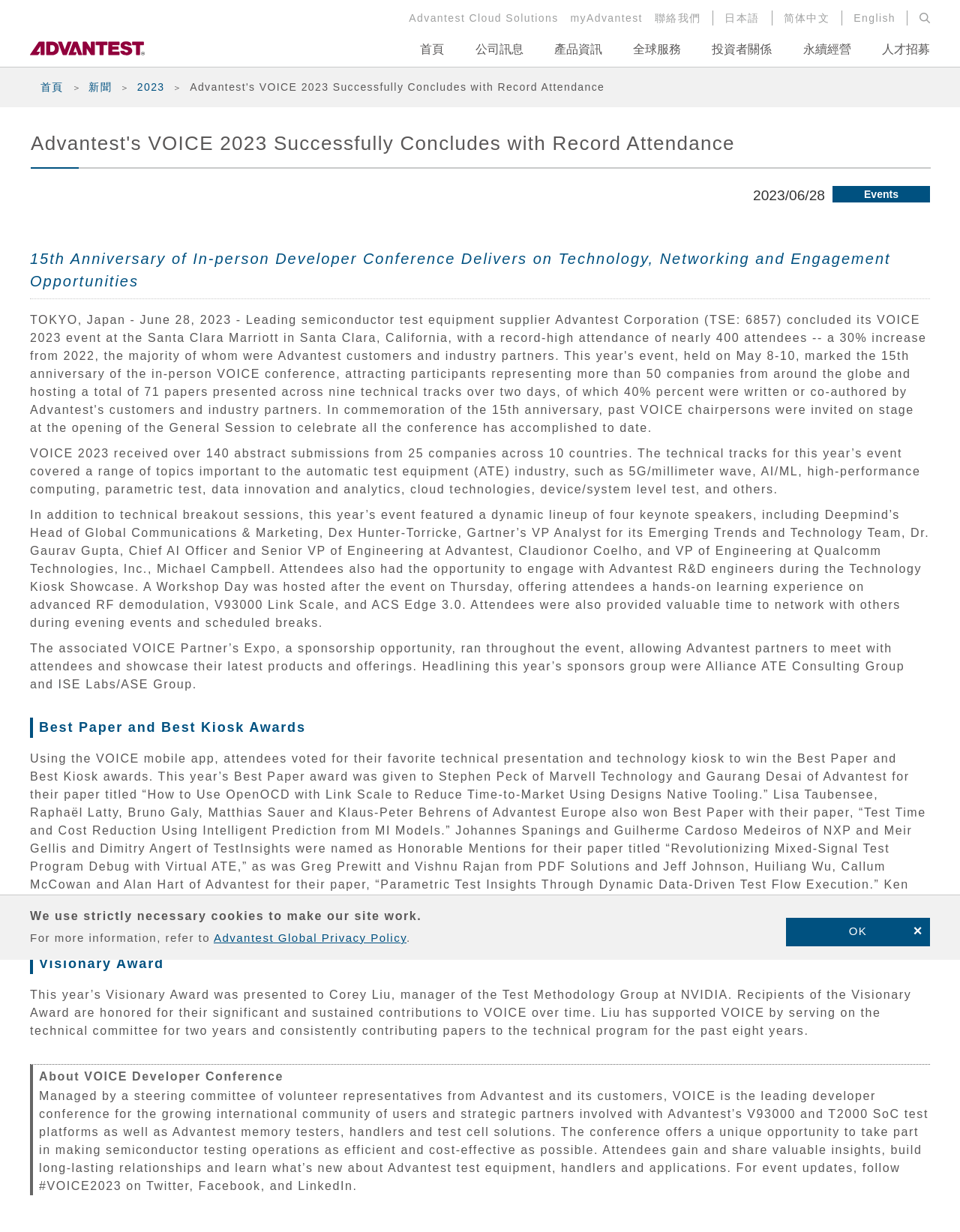Identify the headline of the webpage and generate its text content.

Advantest's VOICE 2023 Successfully Concludes with Record Attendance